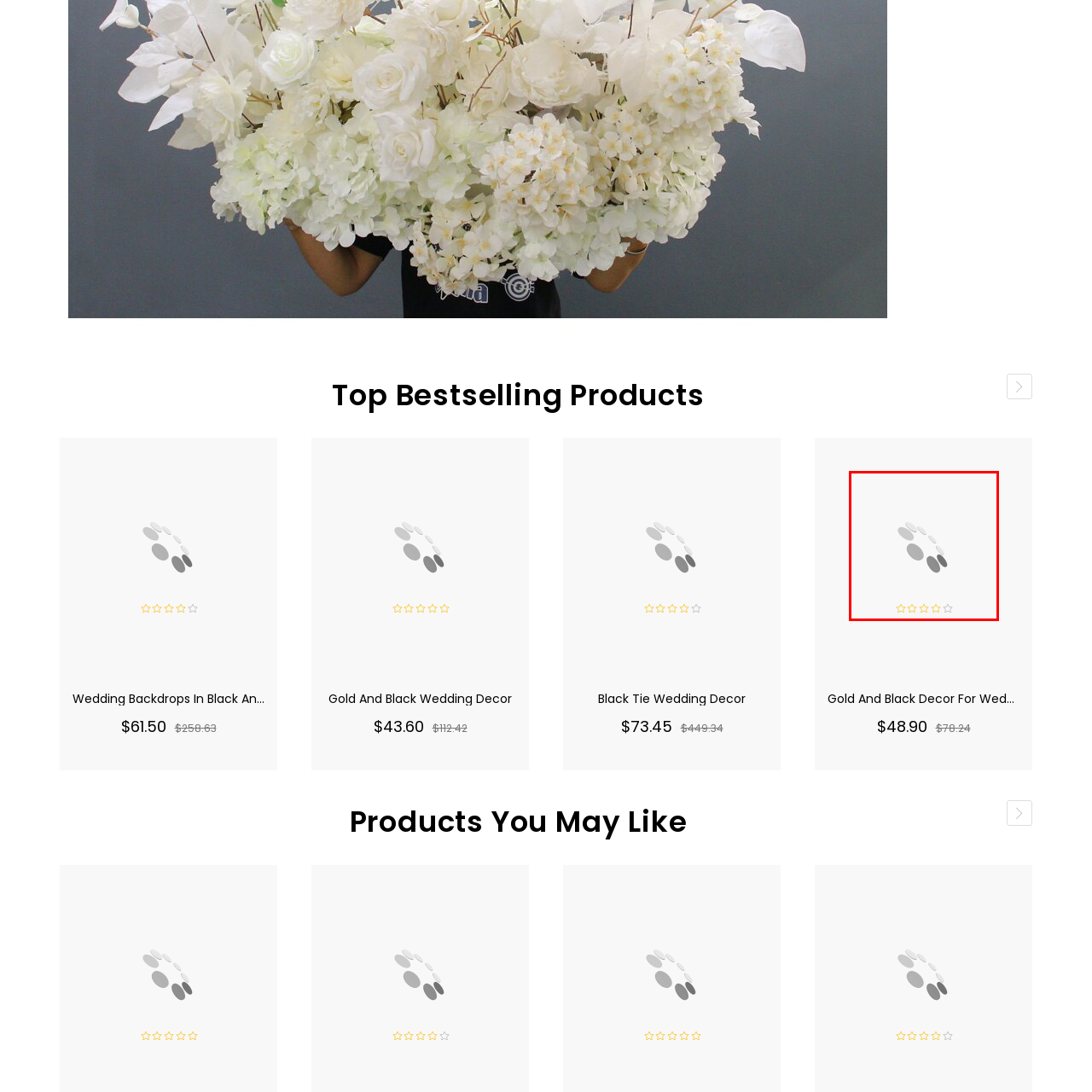Inspect the image within the red box and provide a detailed and thorough answer to the following question: What is the purpose of this backdrop?

The caption states that the backdrop is designed to create a sophisticated atmosphere for weddings or similar events. This implies that the primary purpose of the backdrop is to enhance the ambiance of the event.